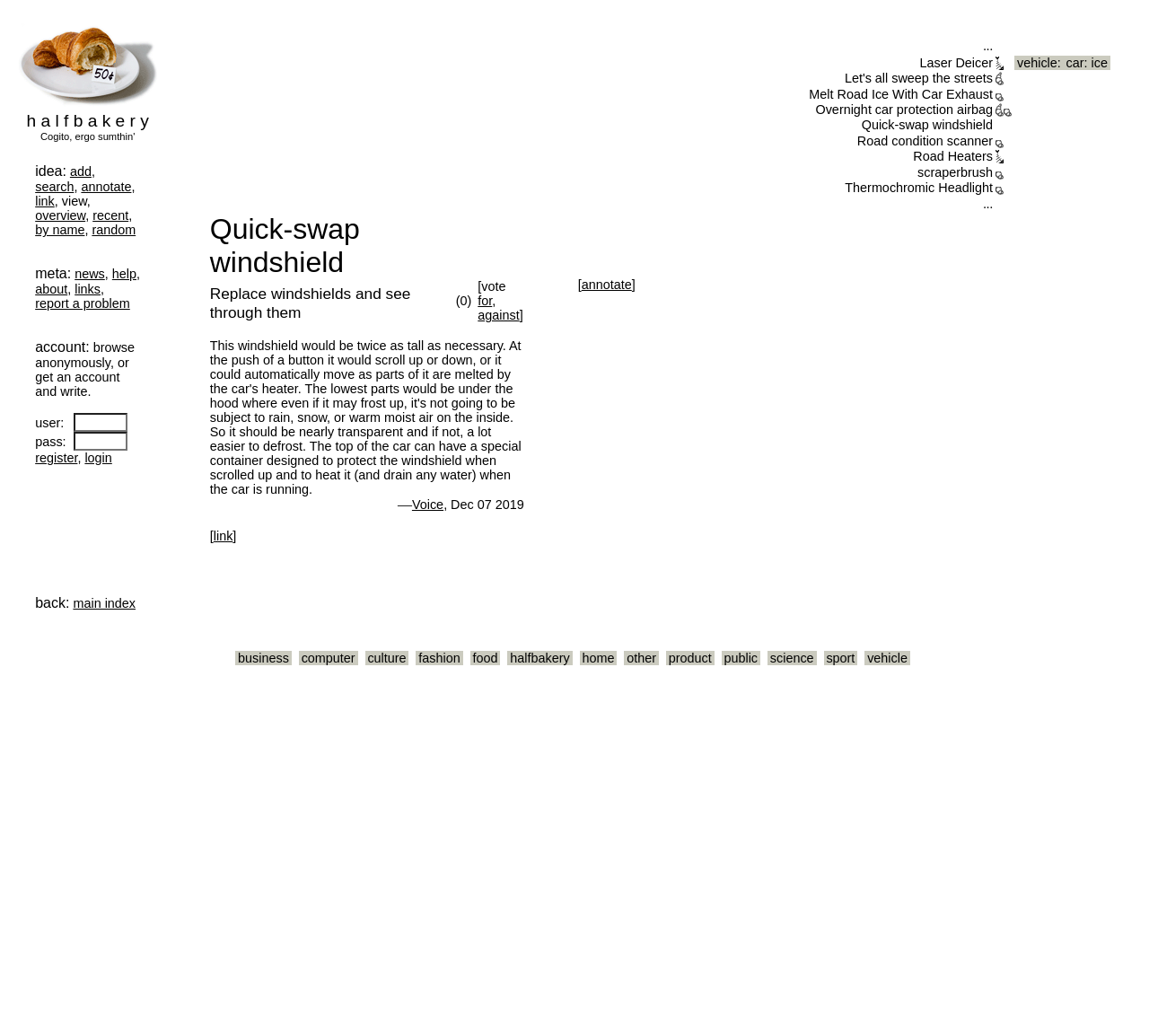Specify the bounding box coordinates for the region that must be clicked to perform the given instruction: "login".

[0.074, 0.435, 0.097, 0.449]